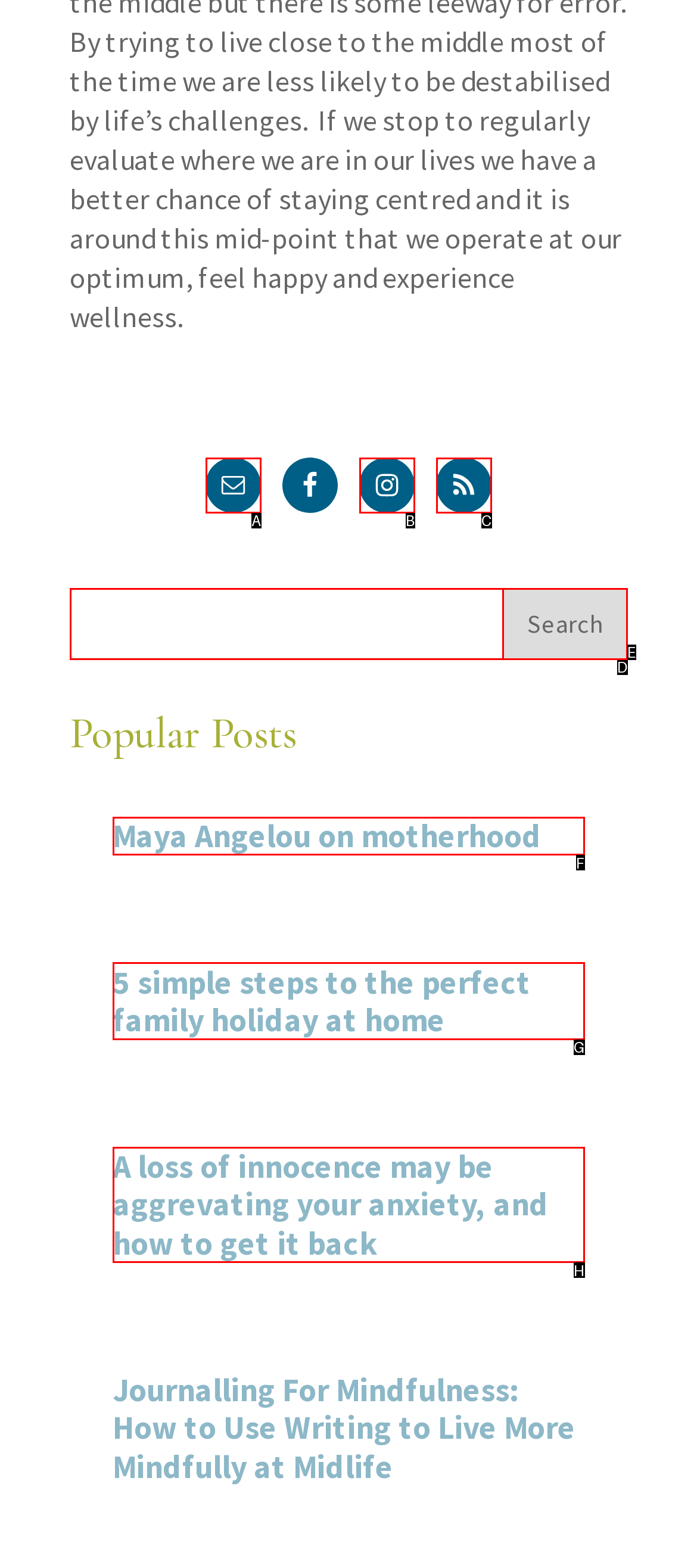Find the option that fits the given description: Maya Angelou on motherhood
Answer with the letter representing the correct choice directly.

F